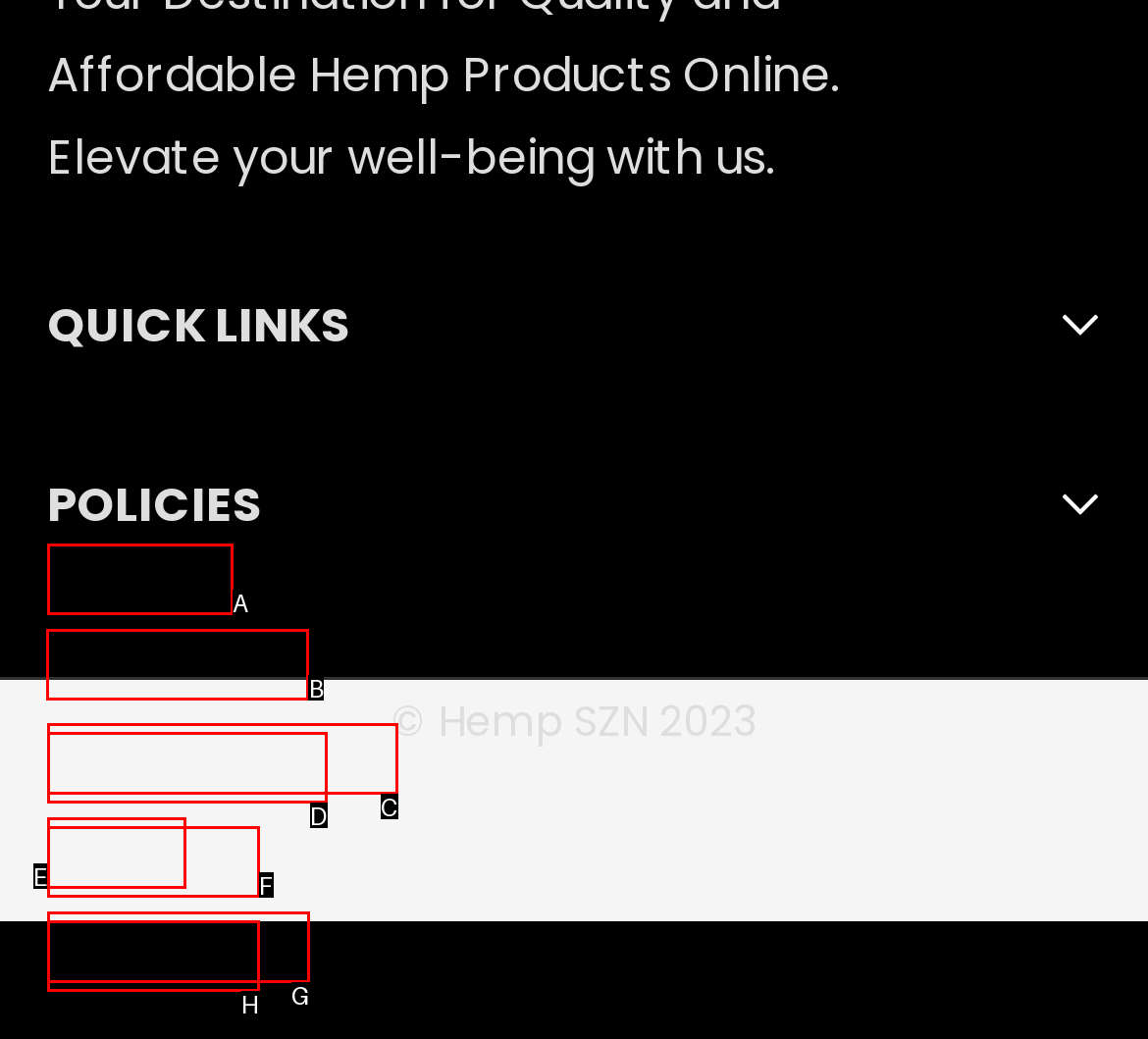Determine the letter of the UI element that will complete the task: check disclosures
Reply with the corresponding letter.

B